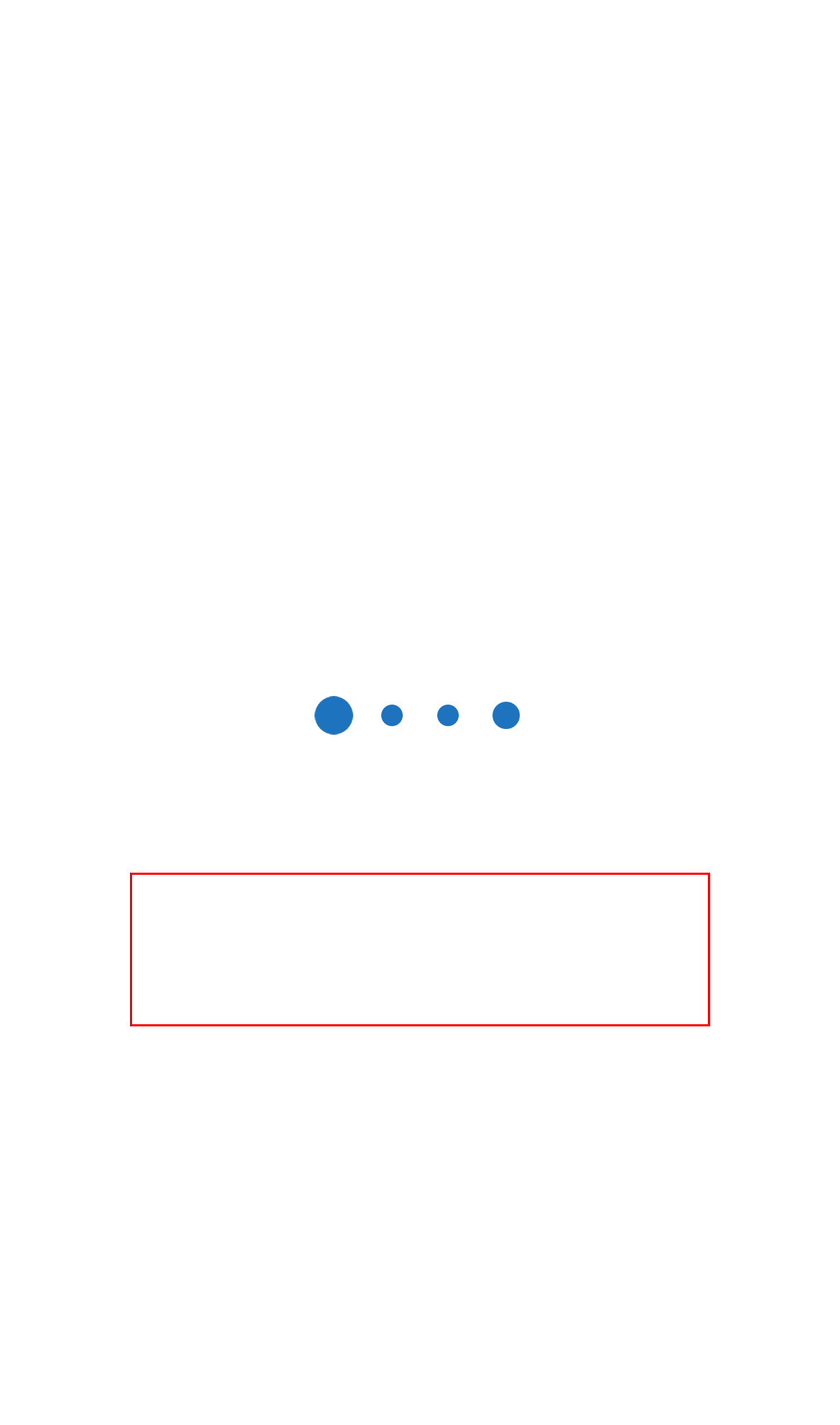Observe the webpage screenshot and focus on the red bounding box surrounding a UI element. Choose the most appropriate webpage description that corresponds to the new webpage after clicking the element in the bounding box. Here are the candidates:
A. Compare Life Cover | Home
B. Compare income protection insurnace
C. Blog voyage aérien en français - Flywest.fr, par Olivier Leonelli
D. 2021 - Fly Me High
E. What is Income Protection Insurance and why do you need it
F. Compare Mortgage Insurance | Home
G. Income Protection Premiums - Reduce Tips | Read More
H. Compare Trauma Insurance New Zealand | Home

B